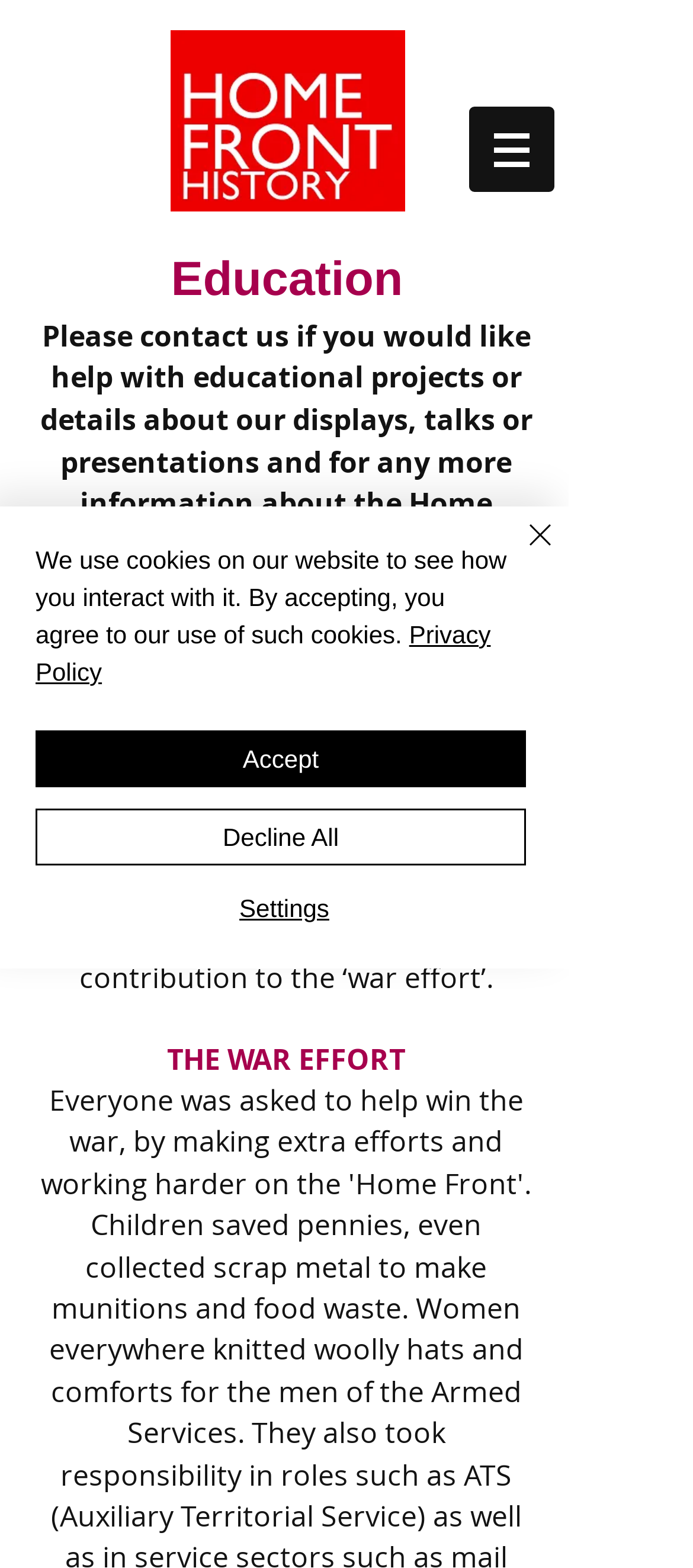Using the provided description Privacy Policy, find the bounding box coordinates for the UI element. Provide the coordinates in (top-left x, top-left y, bottom-right x, bottom-right y) format, ensuring all values are between 0 and 1.

[0.051, 0.396, 0.708, 0.437]